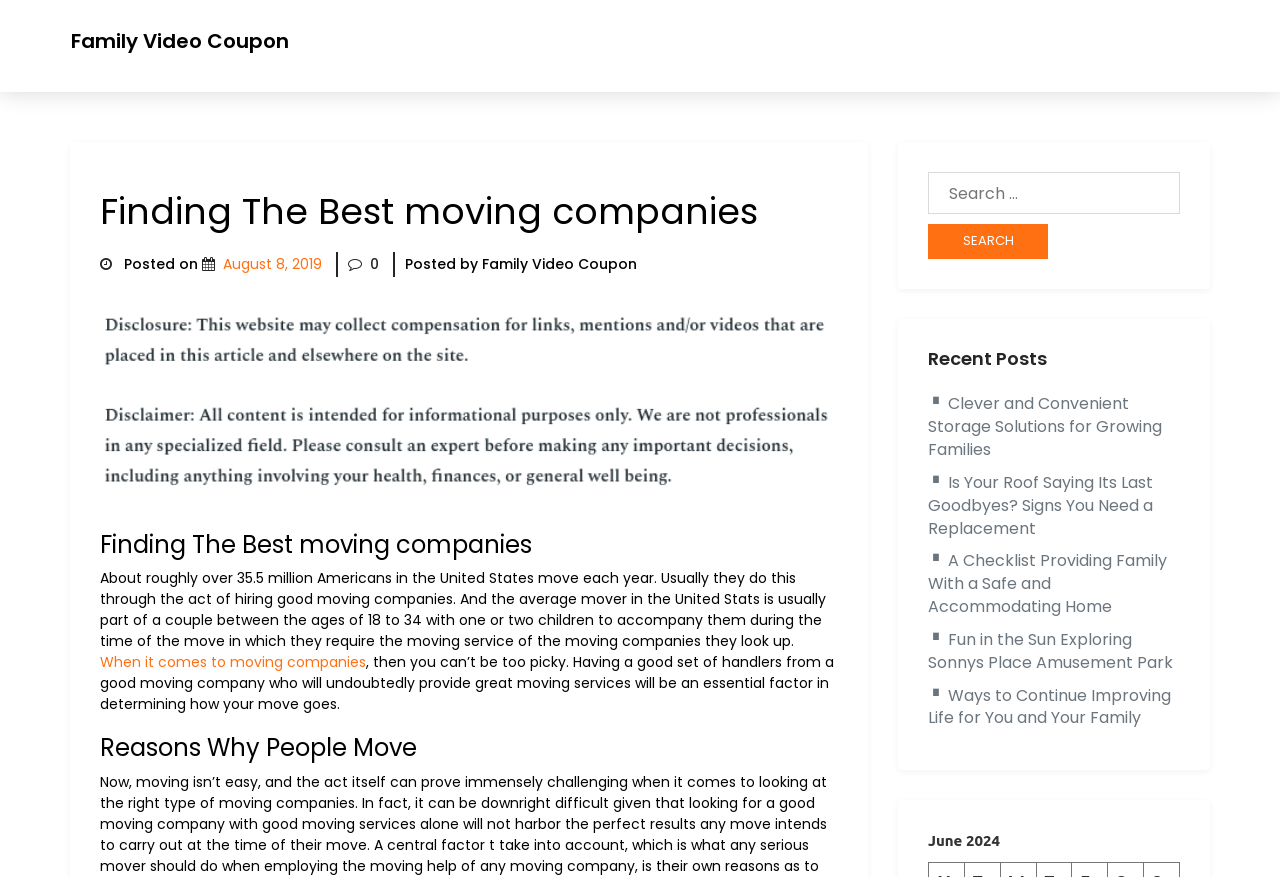Determine and generate the text content of the webpage's headline.

Family Video Coupon